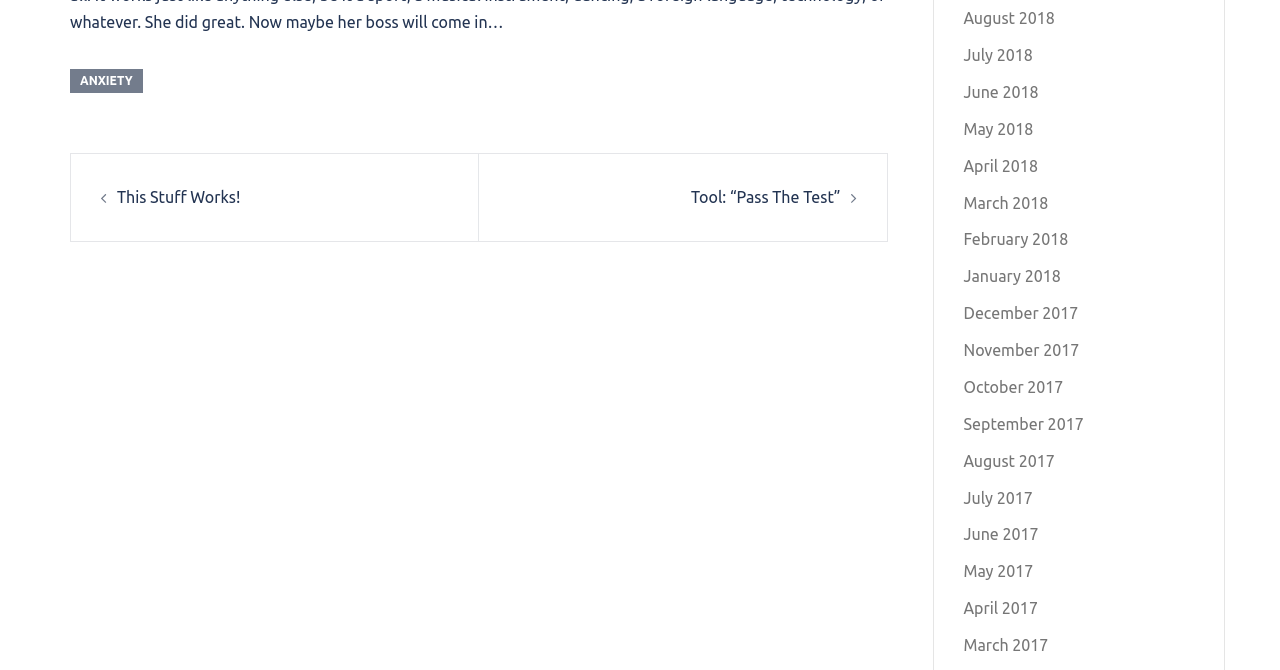Determine the bounding box coordinates of the clickable region to execute the instruction: "Click on Calendar". The coordinates should be four float numbers between 0 and 1, denoted as [left, top, right, bottom].

None